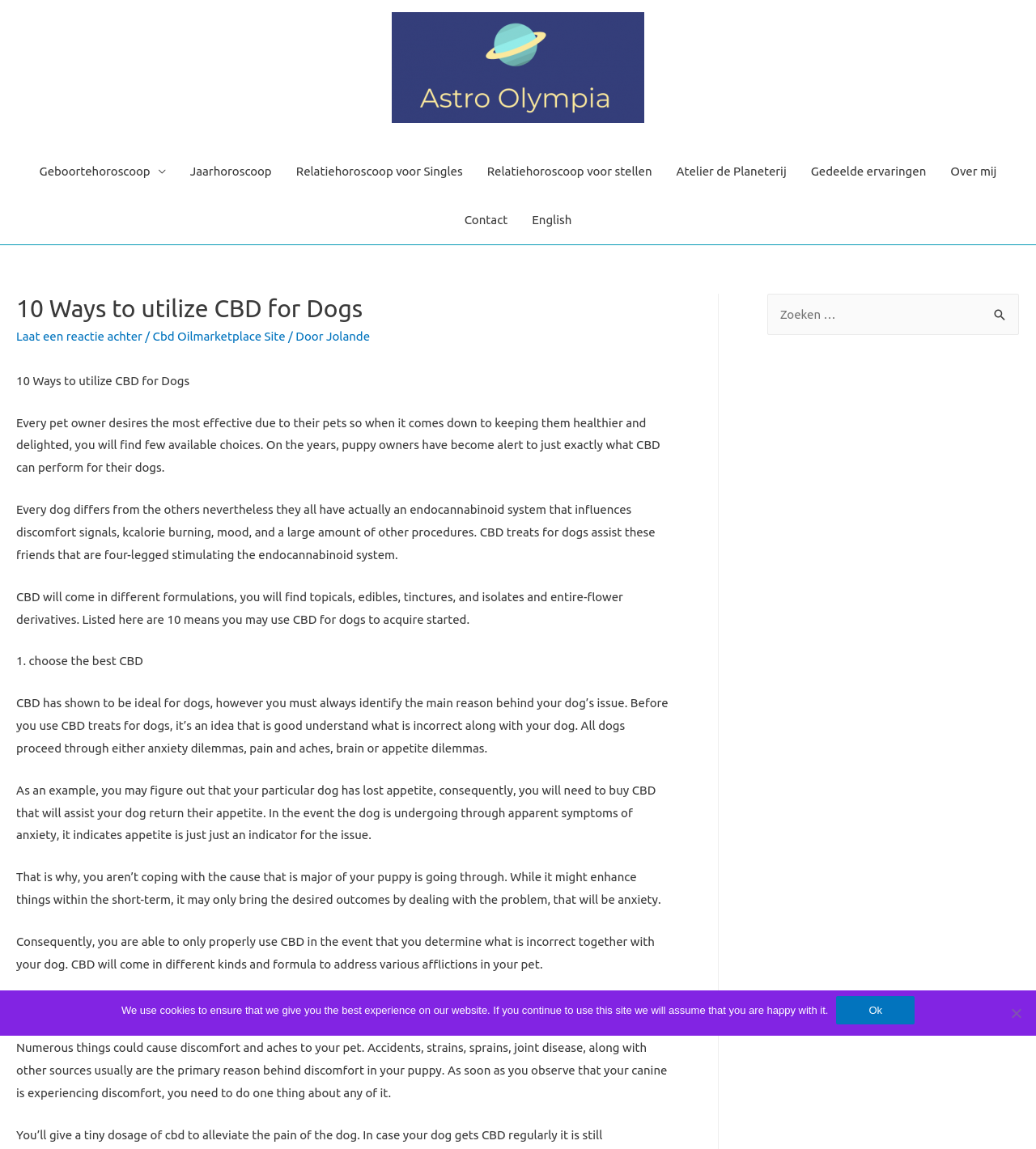Specify the bounding box coordinates of the element's area that should be clicked to execute the given instruction: "Click on the link to contact the website owner". The coordinates should be four float numbers between 0 and 1, i.e., [left, top, right, bottom].

[0.906, 0.128, 0.974, 0.17]